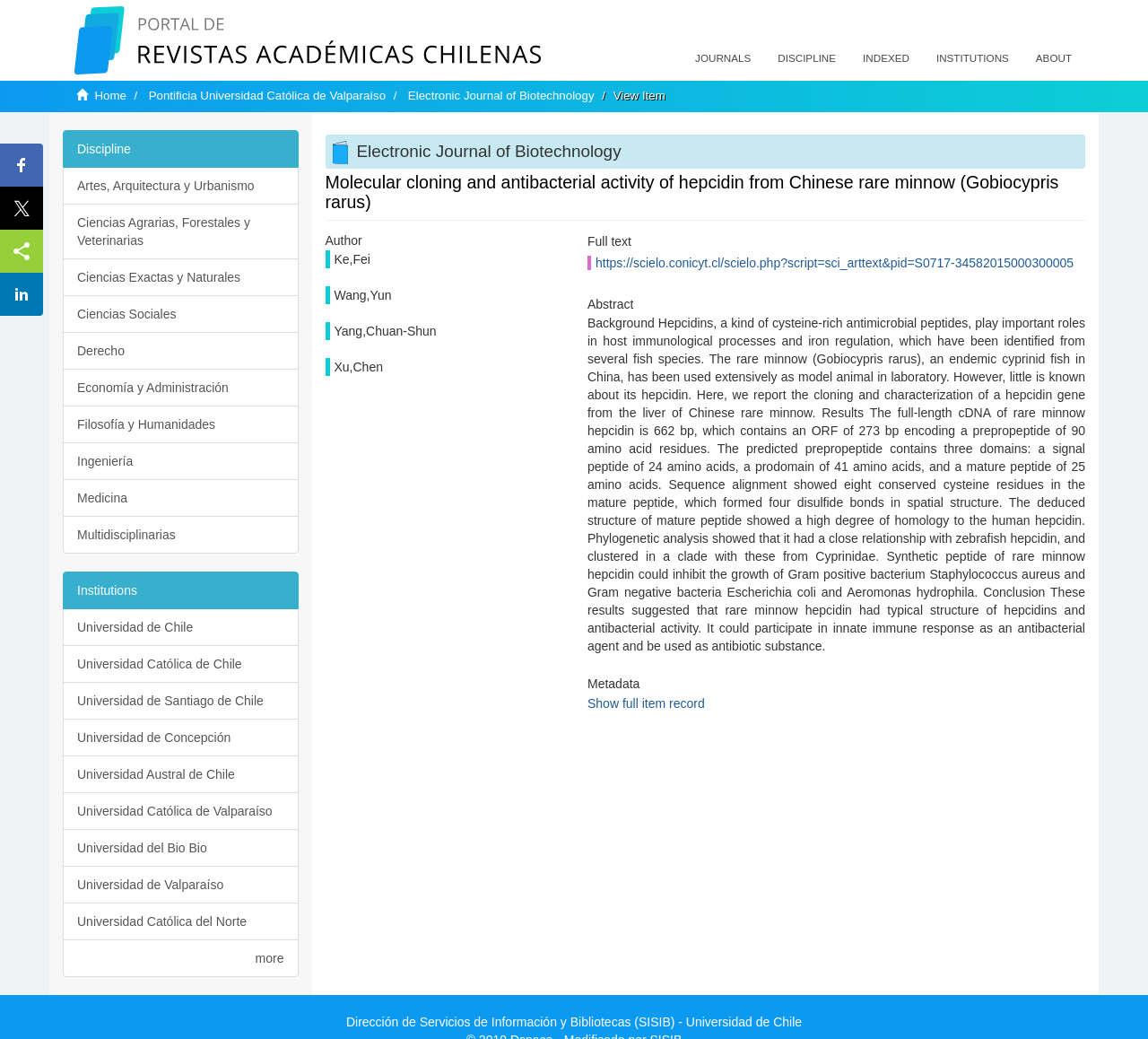Using the given description, provide the bounding box coordinates formatted as (top-left x, top-left y, bottom-right x, bottom-right y), with all values being floating point numbers between 0 and 1. Description: Journals

[0.594, 0.035, 0.666, 0.078]